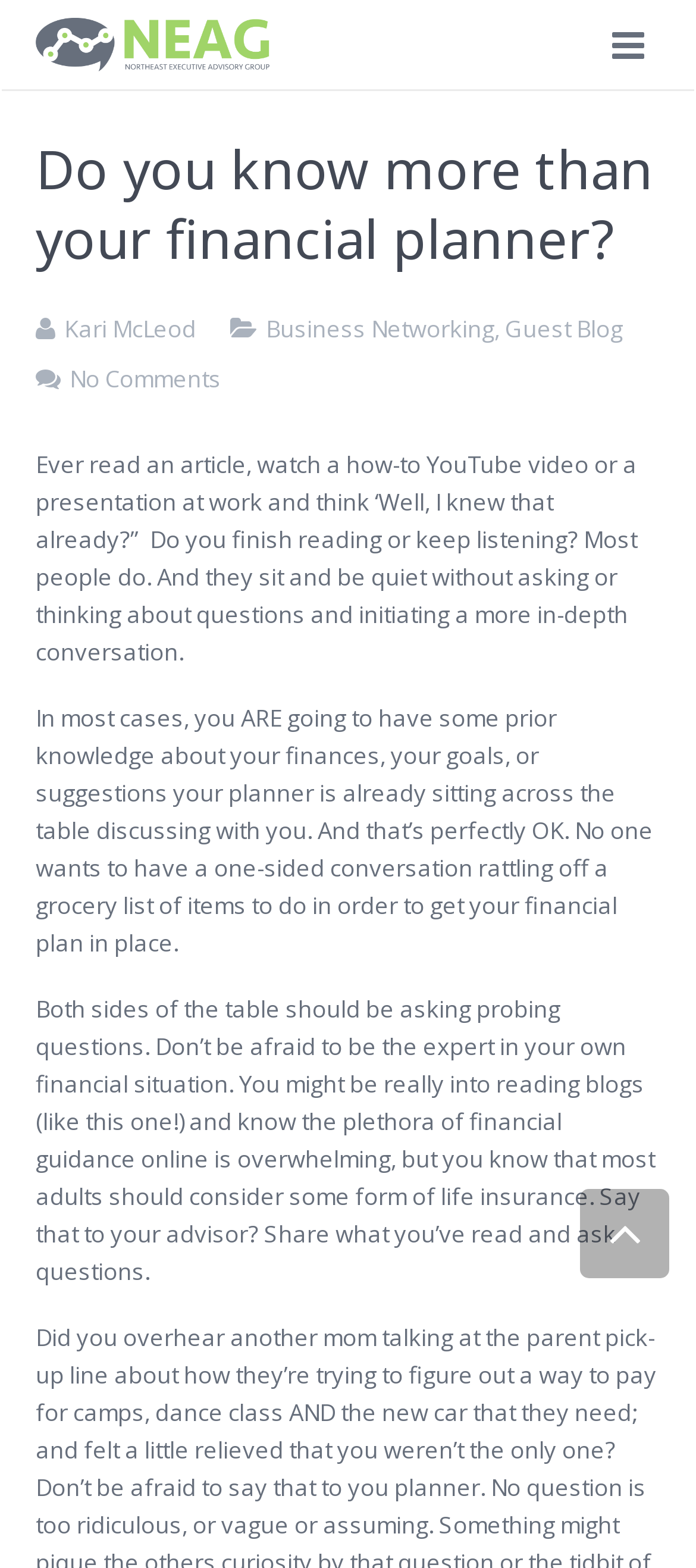Find the bounding box coordinates of the clickable area that will achieve the following instruction: "Search for something".

None